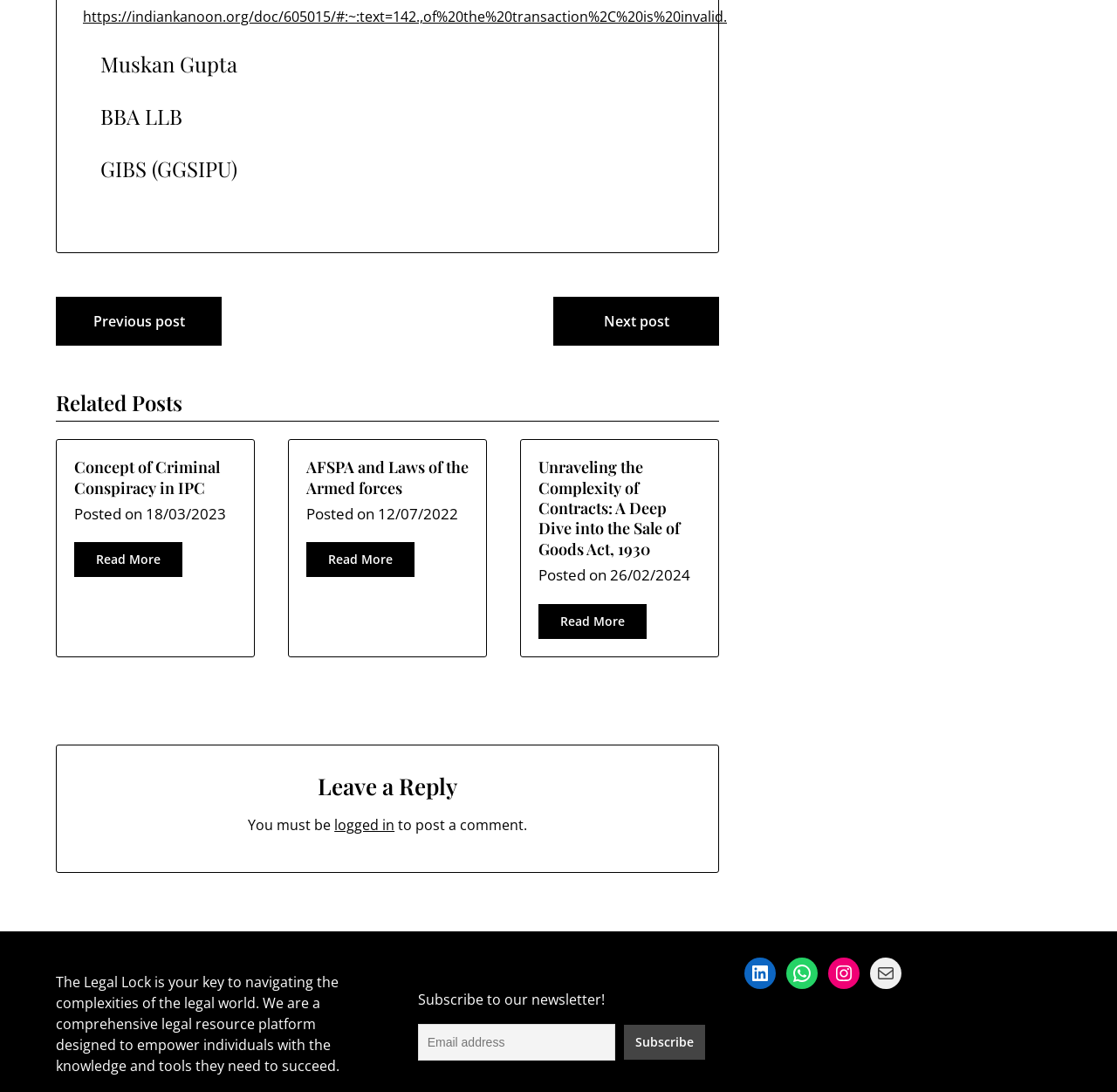Can you identify the bounding box coordinates of the clickable region needed to carry out this instruction: 'Leave a reply'? The coordinates should be four float numbers within the range of 0 to 1, stated as [left, top, right, bottom].

[0.074, 0.706, 0.62, 0.733]